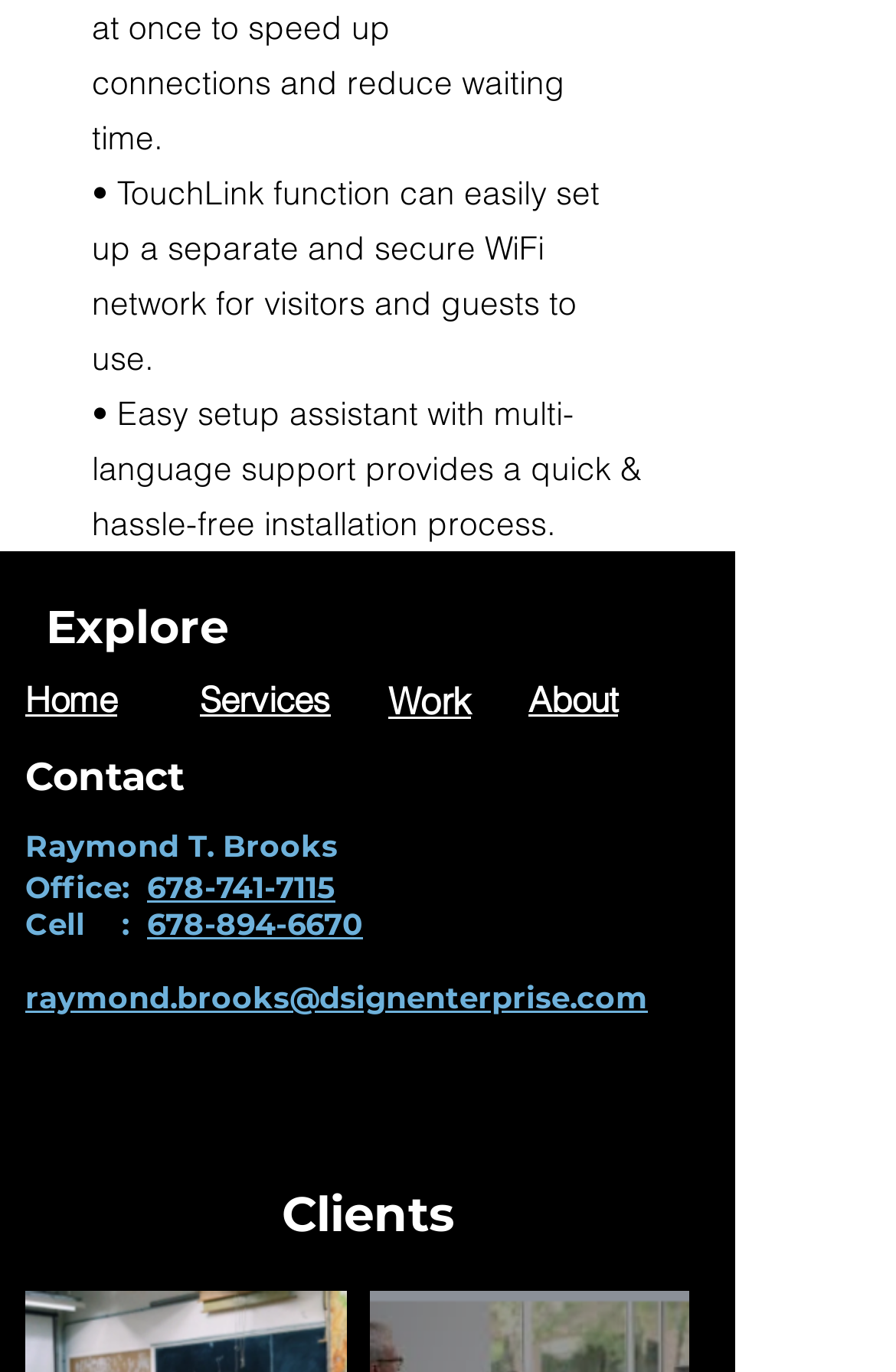Respond to the following question using a concise word or phrase: 
What is the function of TouchLink?

Set up separate WiFi network